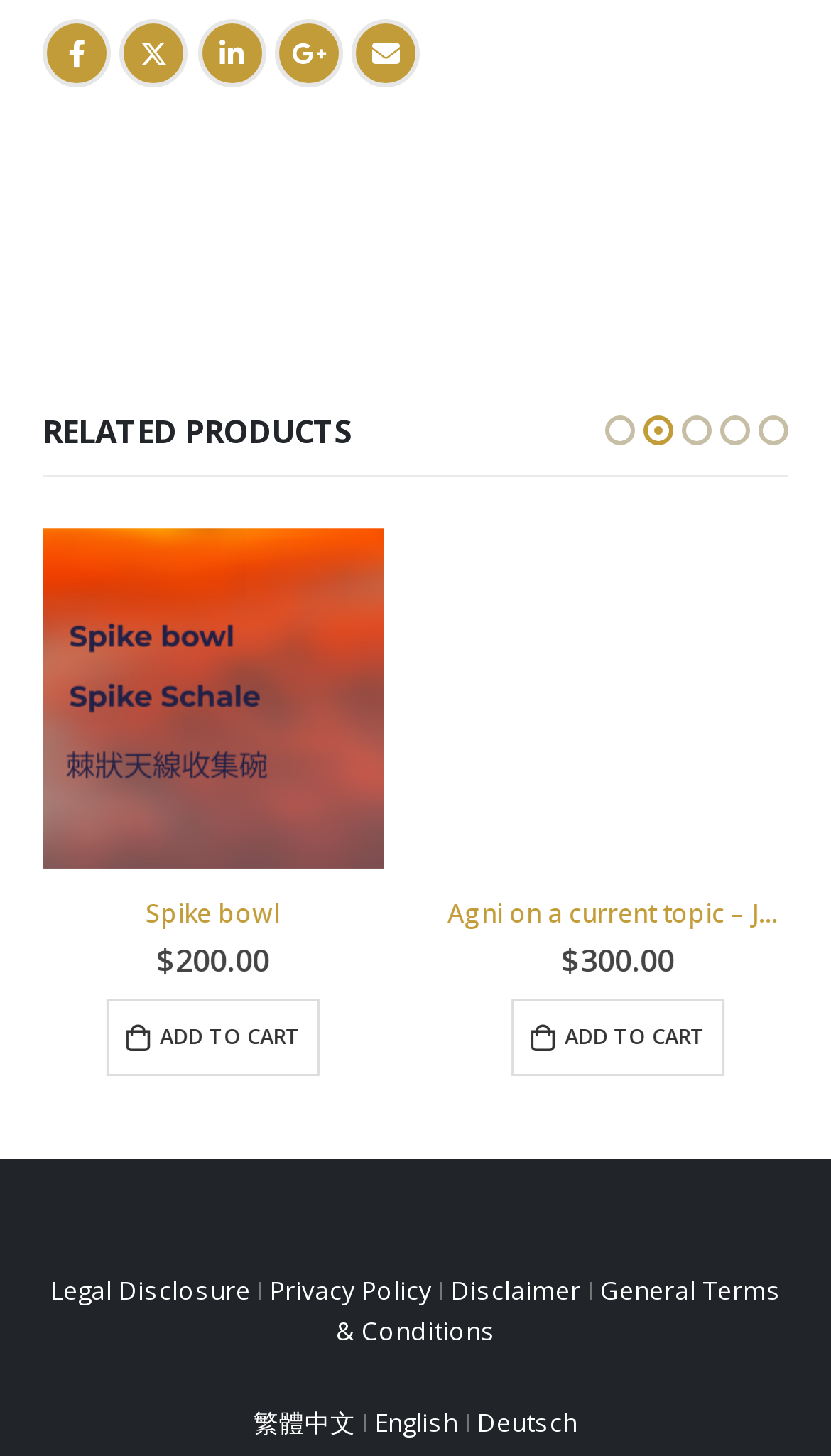Please give the bounding box coordinates of the area that should be clicked to fulfill the following instruction: "View Legal Disclosure". The coordinates should be in the format of four float numbers from 0 to 1, i.e., [left, top, right, bottom].

[0.06, 0.874, 0.301, 0.897]